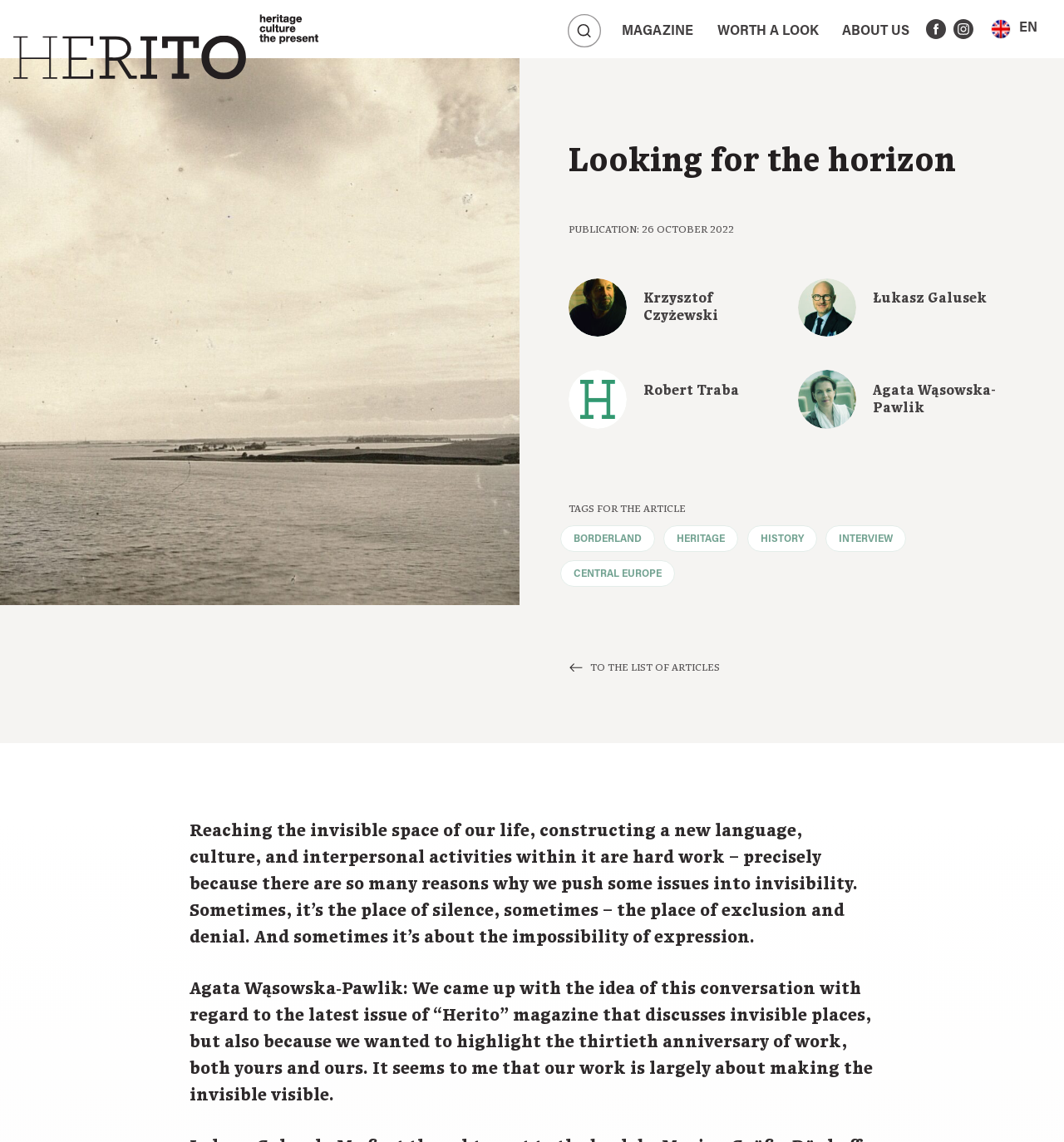Locate the bounding box coordinates of the item that should be clicked to fulfill the instruction: "Read the article by Krzysztof Czyżewski".

[0.605, 0.244, 0.734, 0.288]